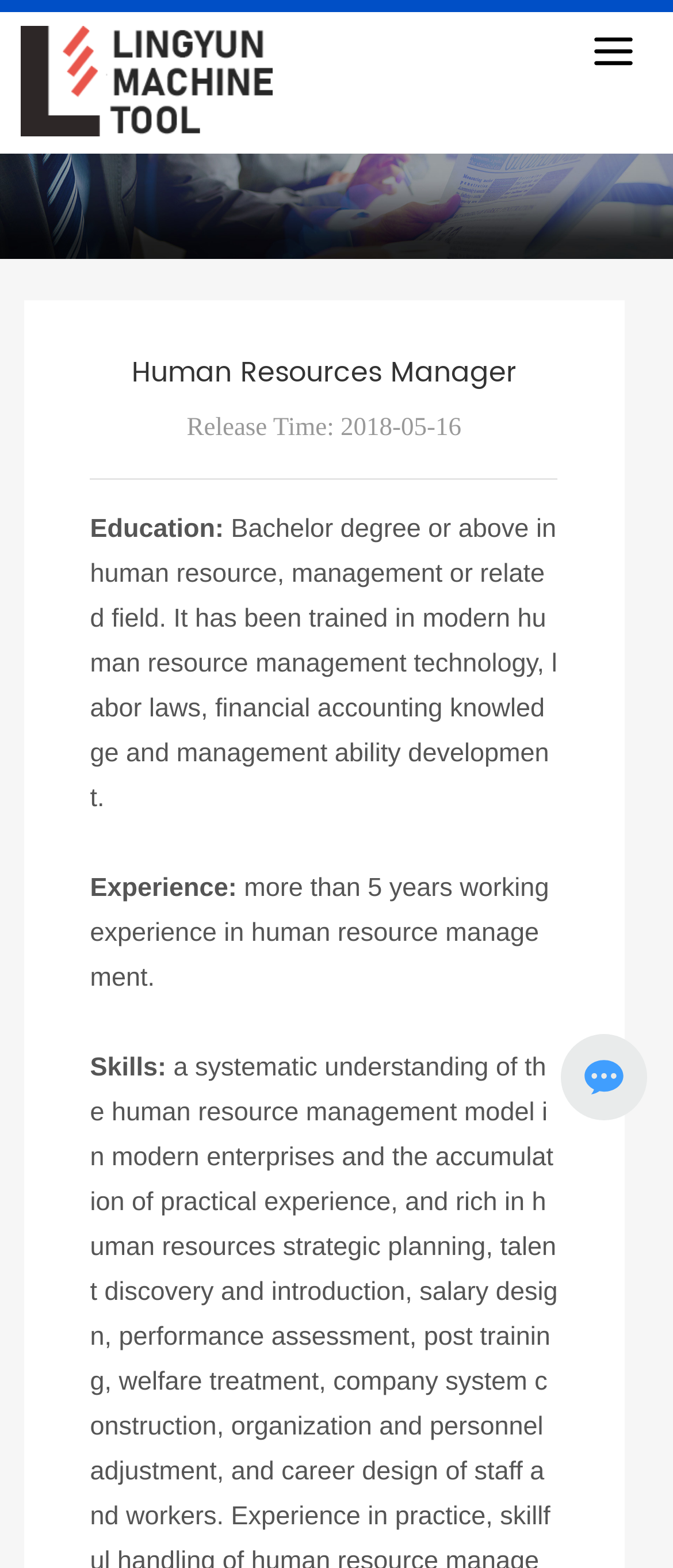Using the image as a reference, answer the following question in as much detail as possible:
What is the release time of the job posting?

The release time of the job posting can be found in the StaticText element with the text 'Release Time: 2018-05-16'.